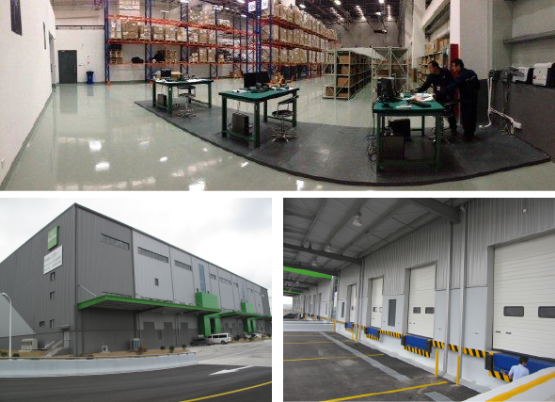What is the condition of the floor in the interior?
Refer to the image and give a detailed response to the question.

When I analyze the top portion of the image, I see that the floor in the interior is described as 'polished', which suggests that it is clean and well-maintained, reflecting the efficiency and cleanliness of the environment.